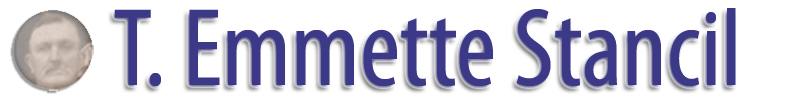What is the shape of the photograph inset?
Use the image to answer the question with a single word or phrase.

Circular